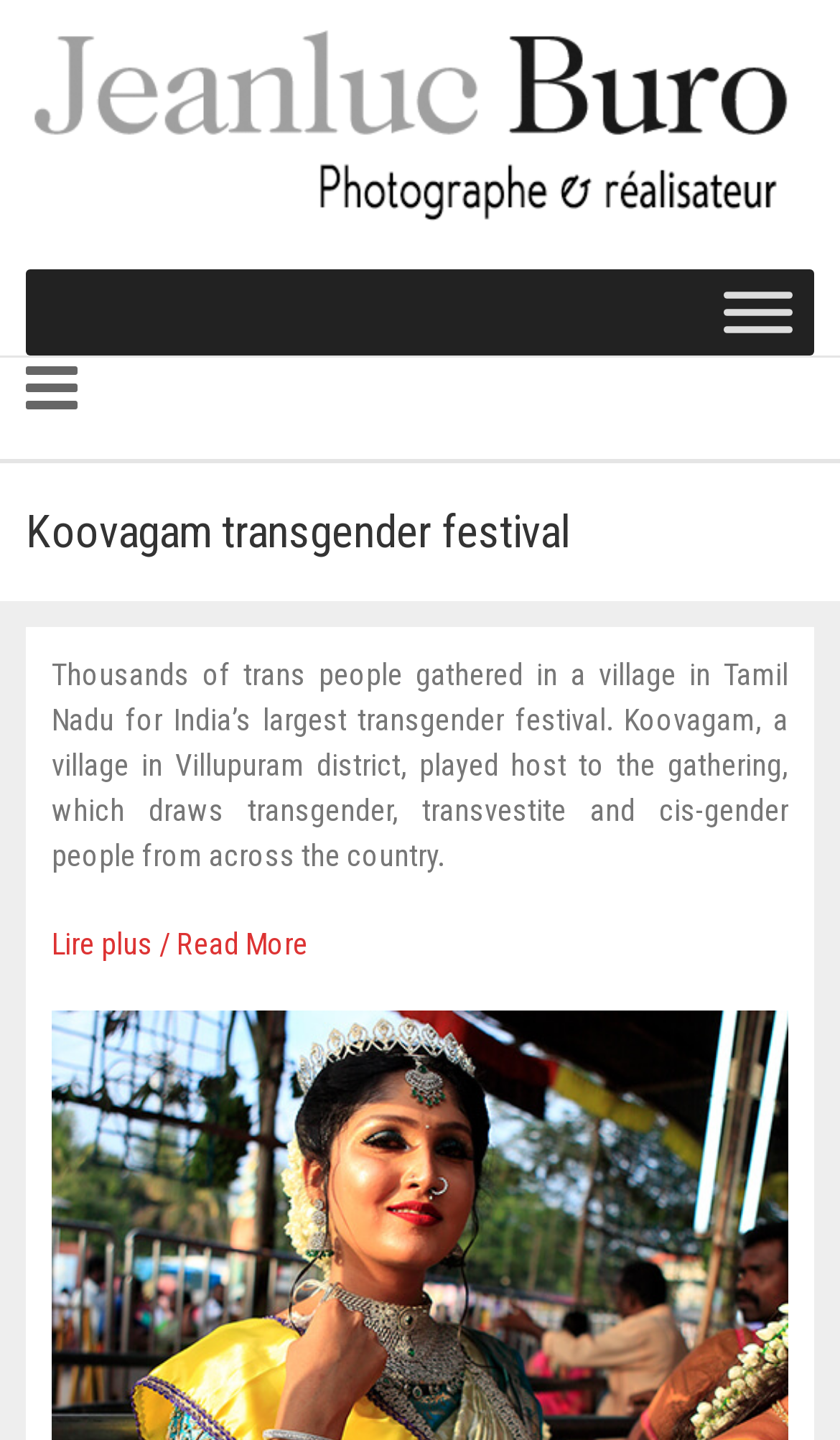Using the webpage screenshot, locate the HTML element that fits the following description and provide its bounding box: "aria-label="Toggle Menu"".

[0.862, 0.202, 0.944, 0.231]